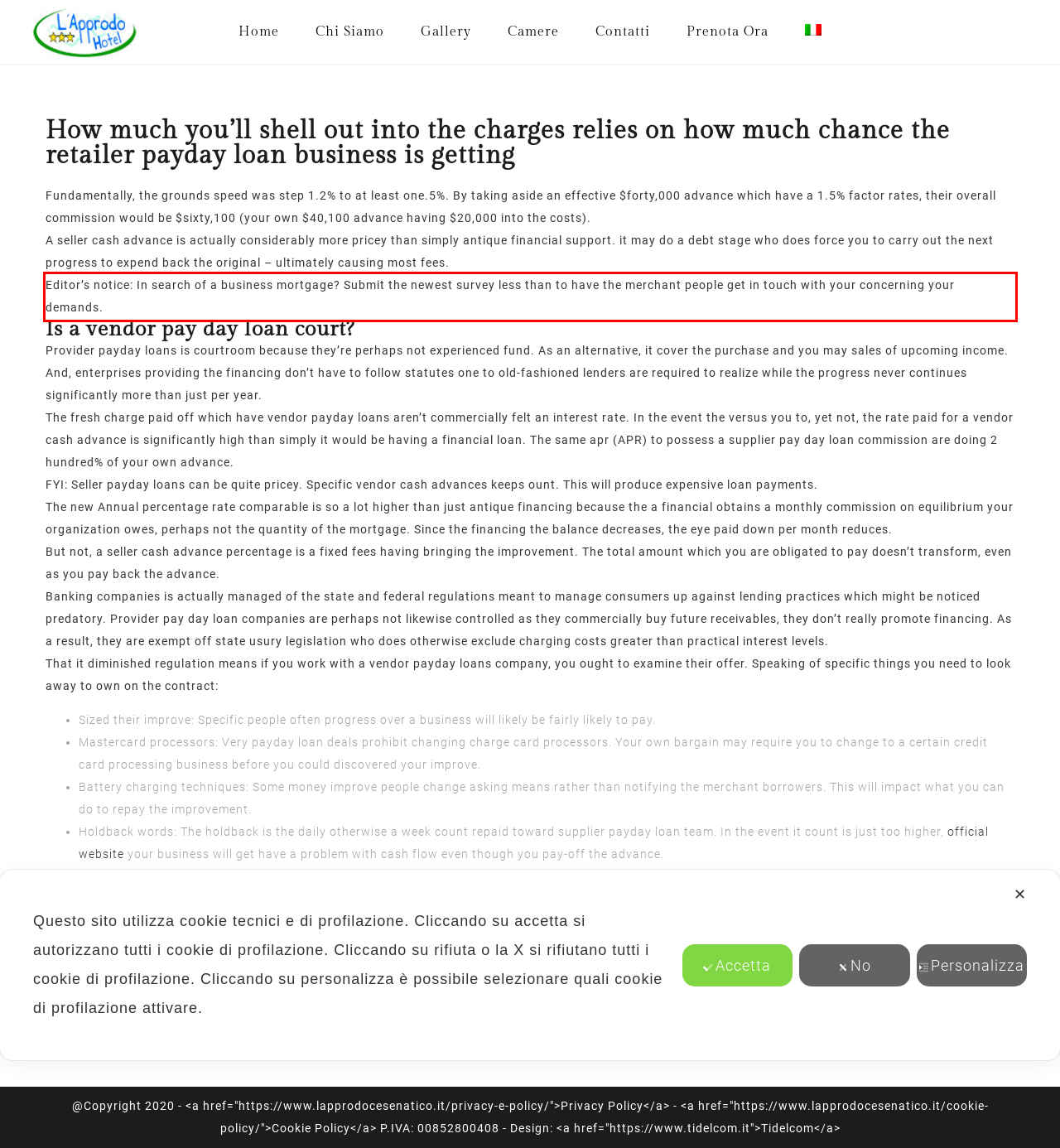Examine the screenshot of the webpage, locate the red bounding box, and generate the text contained within it.

Editor’s notice: In search of a business mortgage? Submit the newest survey less than to have the merchant people get in touch with your concerning your demands.